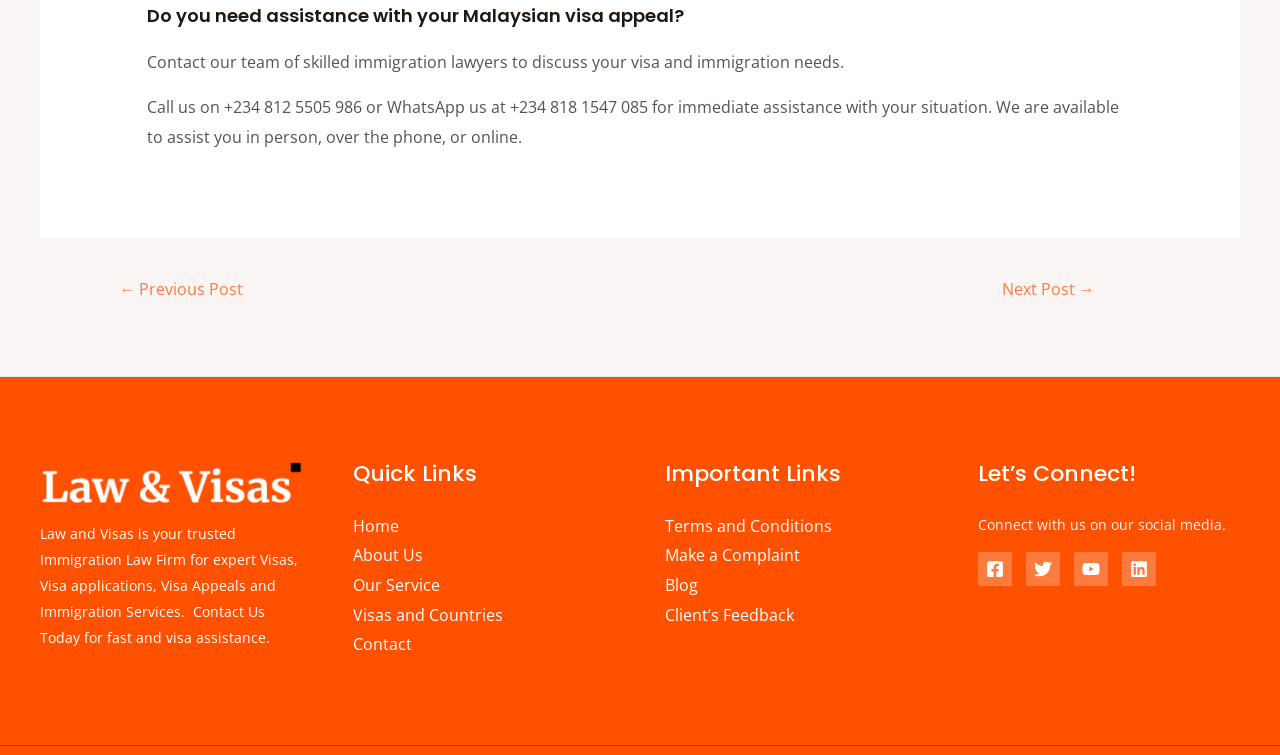Please identify the bounding box coordinates of the element's region that needs to be clicked to fulfill the following instruction: "Call the phone number for immediate assistance". The bounding box coordinates should consist of four float numbers between 0 and 1, i.e., [left, top, right, bottom].

[0.115, 0.128, 0.874, 0.196]